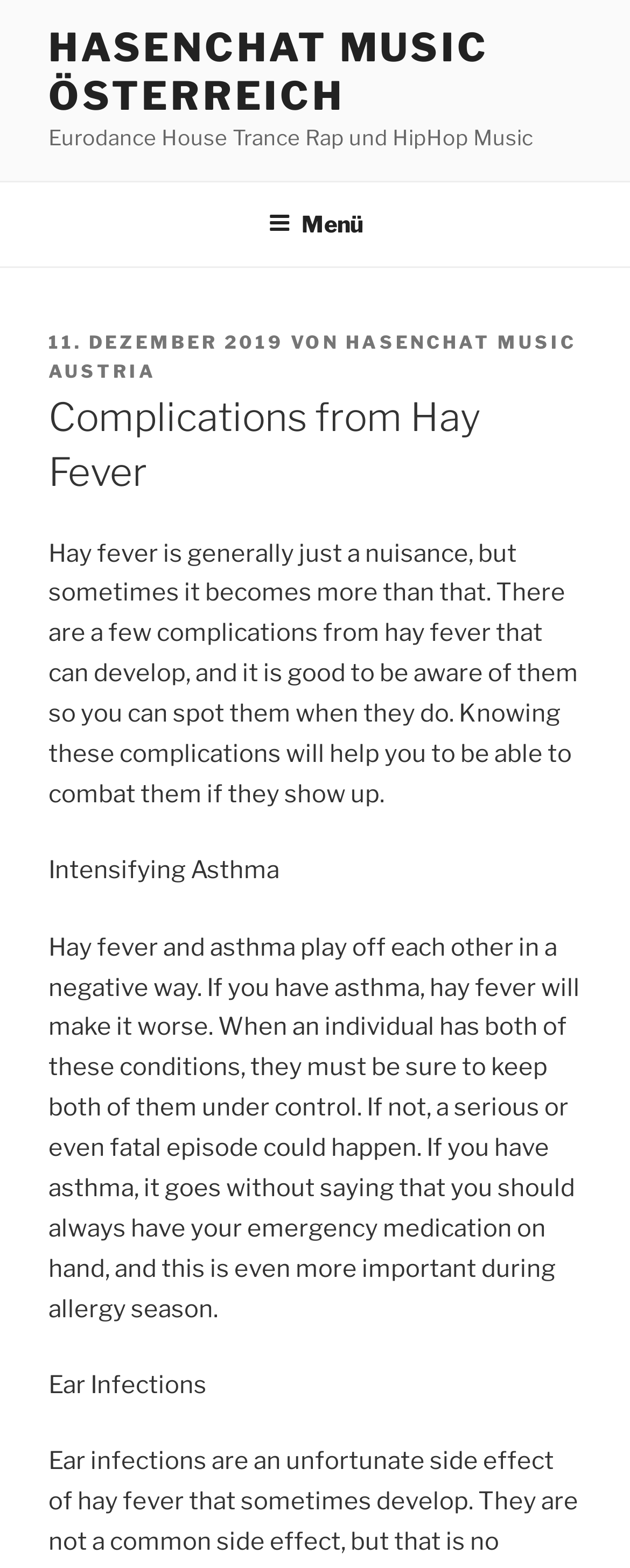What is the relationship between hay fever and asthma?
Carefully analyze the image and provide a thorough answer to the question.

According to the webpage, hay fever and asthma have a negative impact on each other. If an individual has both conditions, they must keep both under control to avoid serious or even fatal episodes. This is especially important during allergy season, and having emergency medication on hand is crucial.